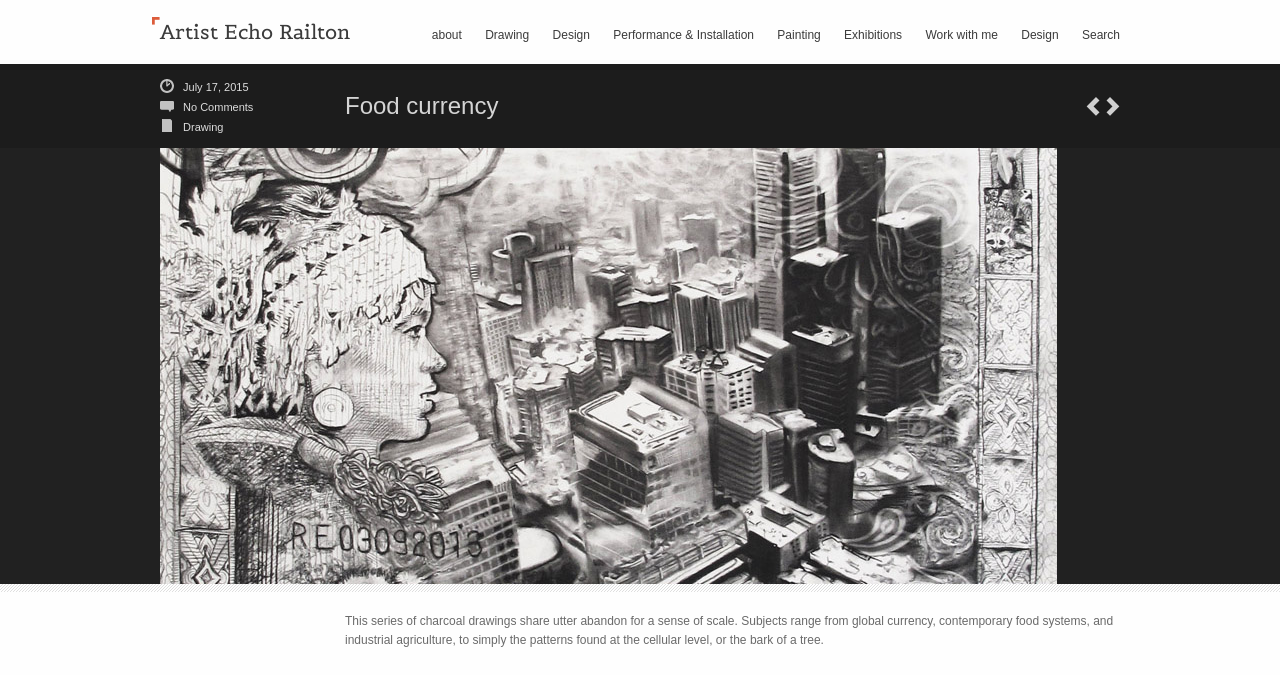What is the subject of the charcoal drawings?
Based on the visual information, provide a detailed and comprehensive answer.

The answer can be found by looking at the main content area, where the description of the charcoal drawings is provided, stating that the subjects range from global currency, contemporary food systems, and industrial agriculture, to simply the patterns found at the cellular level, or the bark of a tree.